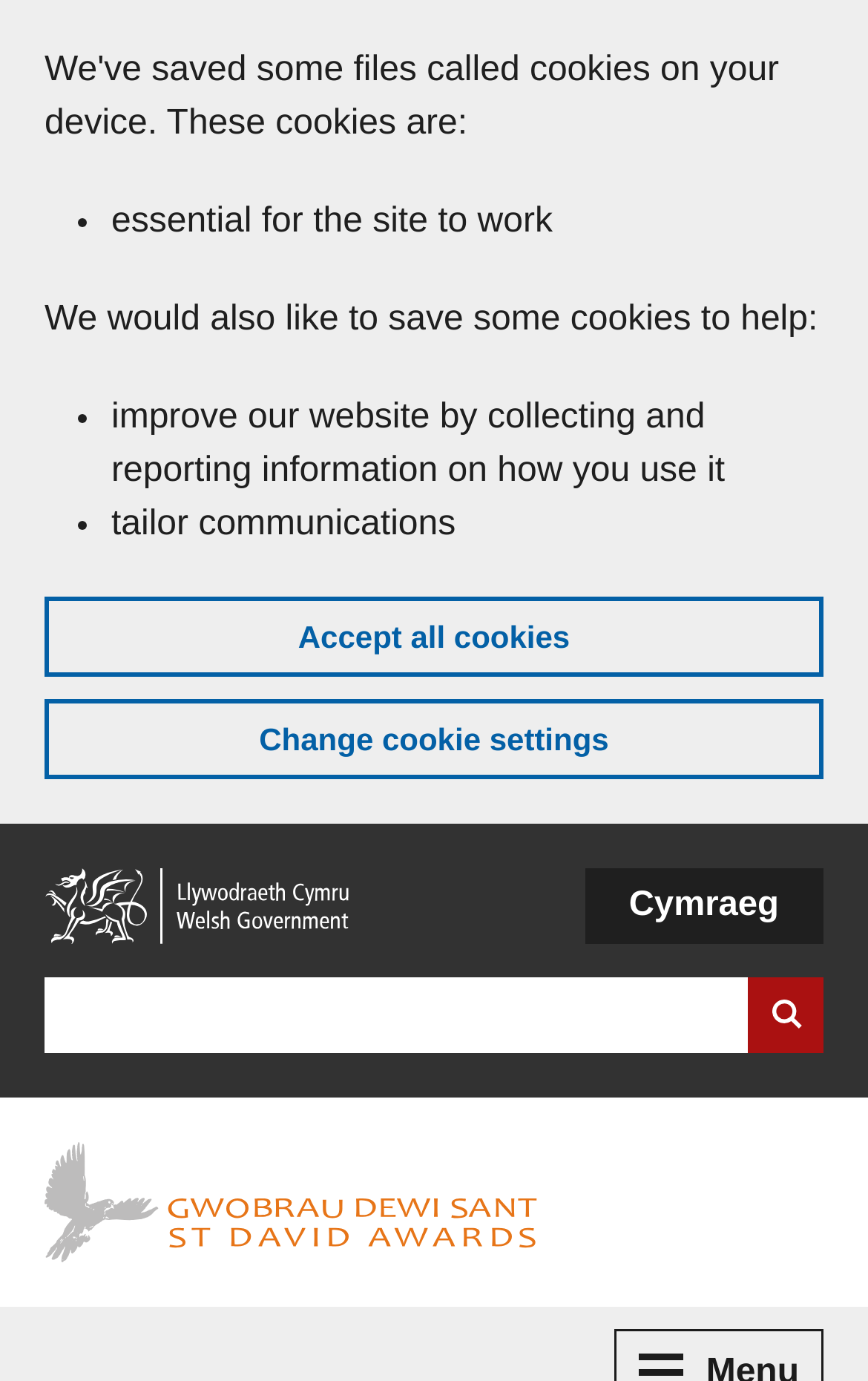Please identify the bounding box coordinates of the element's region that should be clicked to execute the following instruction: "Check NEWS". The bounding box coordinates must be four float numbers between 0 and 1, i.e., [left, top, right, bottom].

None